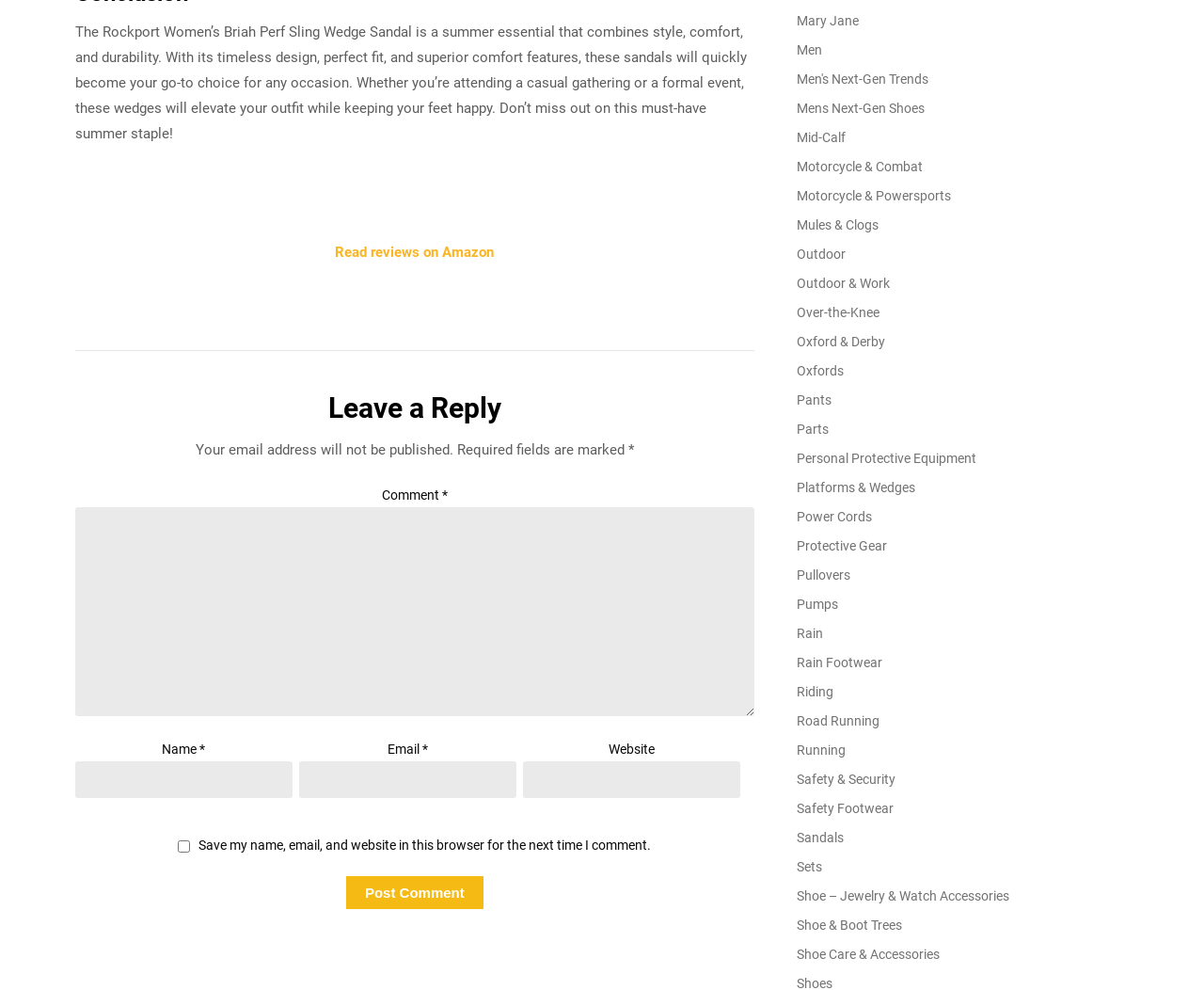What type of links are provided at the top of the webpage?
Refer to the image and give a detailed response to the question.

The links provided at the top of the webpage appear to be product categories, such as 'Mary Jane', 'Men', 'Mules & Clogs', etc., which suggest that the webpage is part of an e-commerce website.